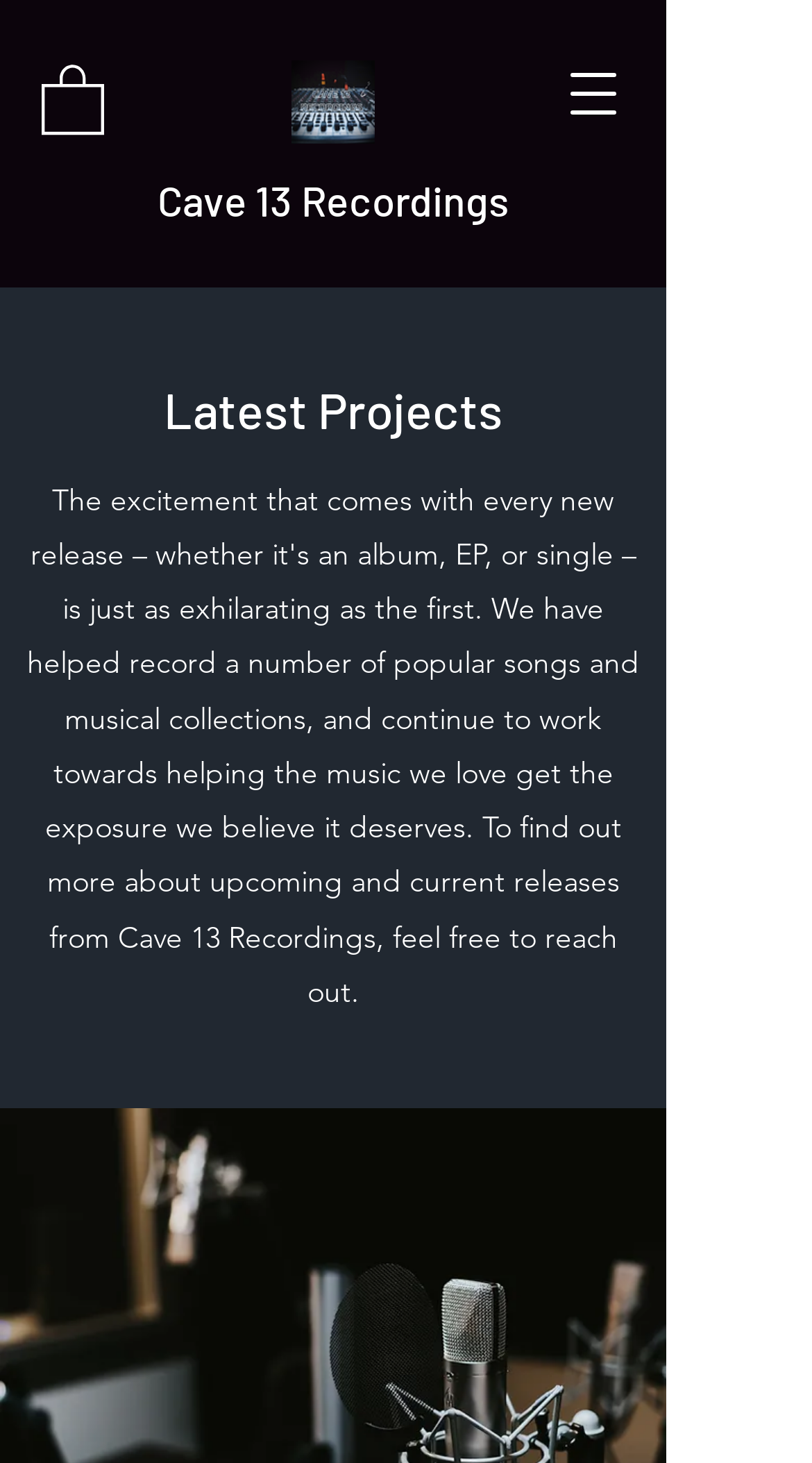What is the purpose of the button on the top right? From the image, respond with a single word or brief phrase.

Open navigation menu